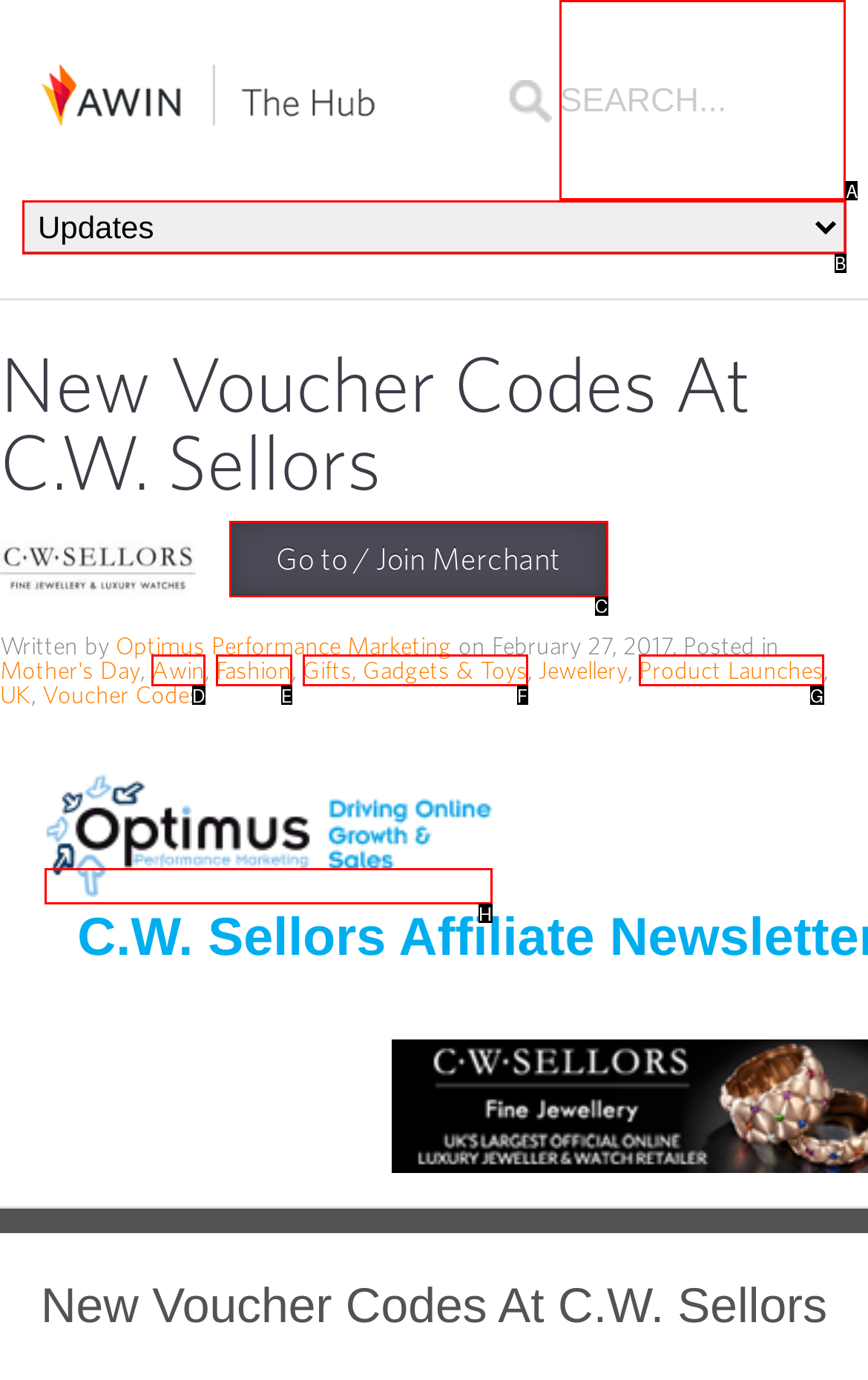Tell me which one HTML element I should click to complete the following task: Click the Scripting button Answer with the option's letter from the given choices directly.

None